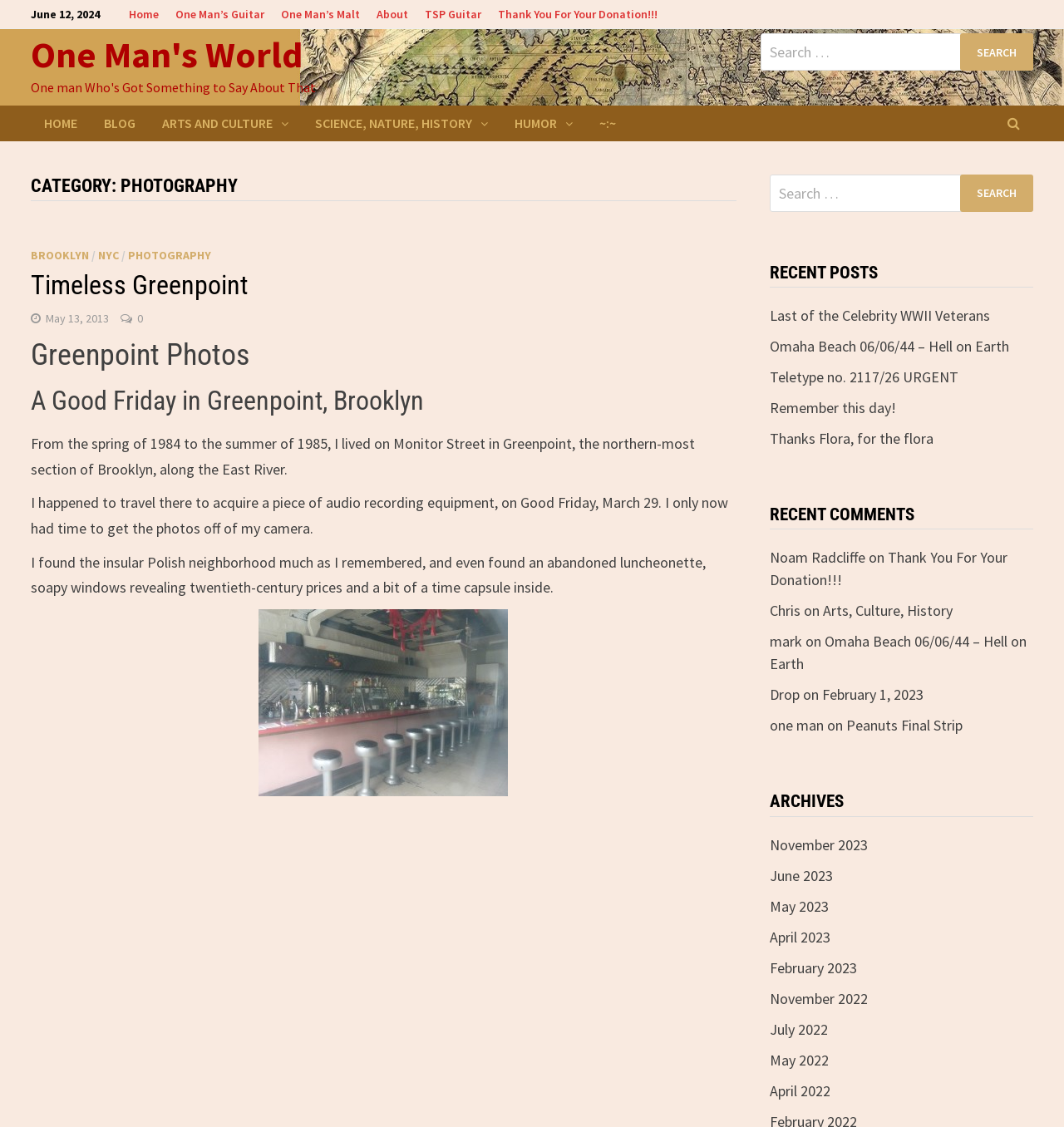Give a one-word or one-phrase response to the question:
What is the category of the blog post 'A Good Friday in Greenpoint, Brooklyn'?

PHOTOGRAPHY